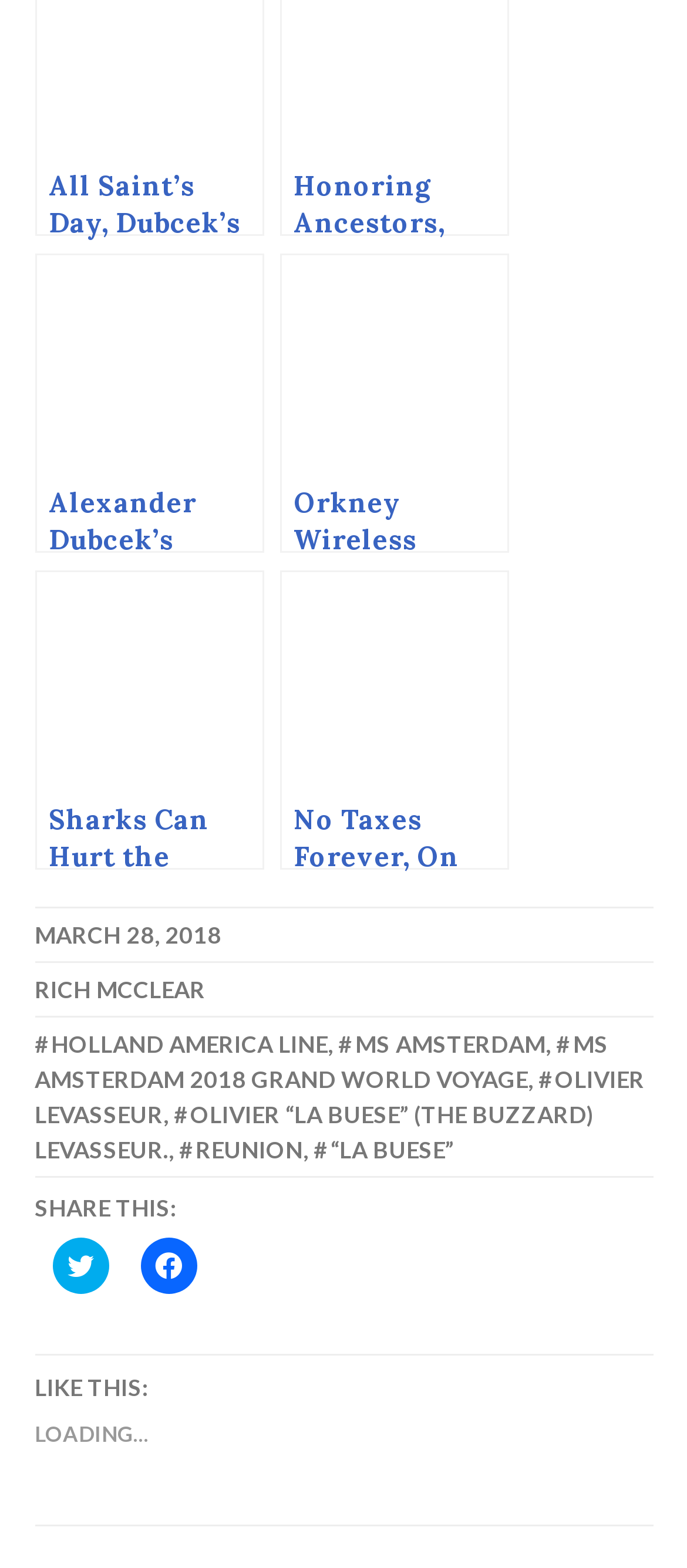Indicate the bounding box coordinates of the clickable region to achieve the following instruction: "Check the post on MARCH 28, 2018."

[0.05, 0.587, 0.322, 0.605]